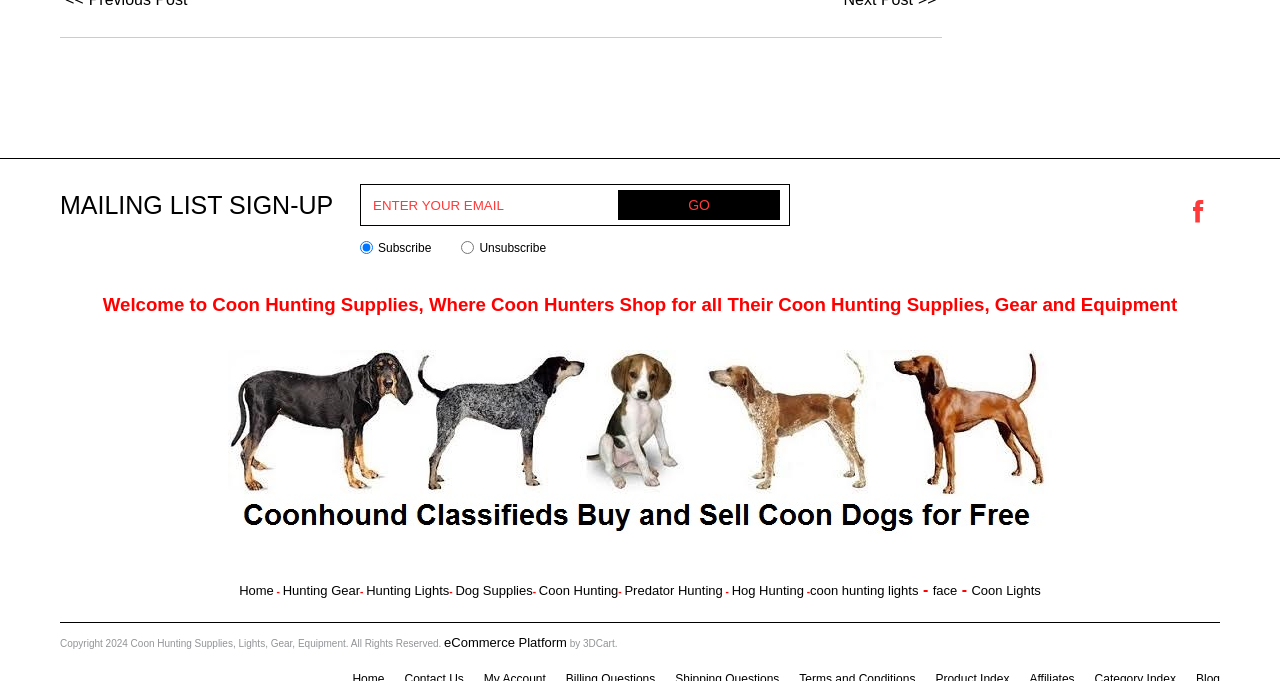Please provide the bounding box coordinate of the region that matches the element description: title="Like Us on Facebook". Coordinates should be in the format (top-left x, top-left y, bottom-right x, bottom-right y) and all values should be between 0 and 1.

[0.923, 0.285, 0.949, 0.338]